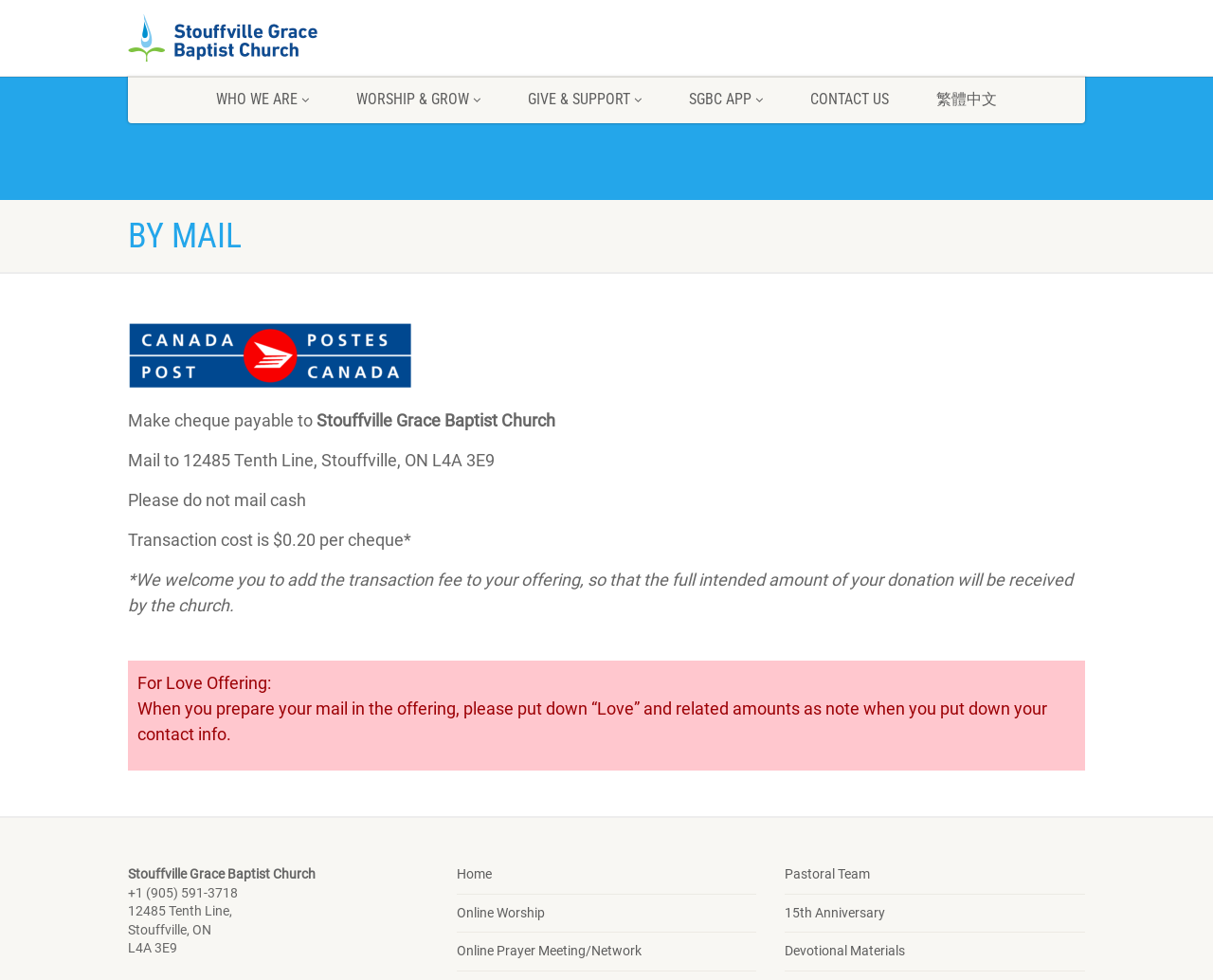How many links are there in the top navigation menu?
Provide a well-explained and detailed answer to the question.

I counted the number of links in the top navigation menu by looking at the links under the logo, which include 'WHO WE ARE', 'WORSHIP & GROW', 'GIVE & SUPPORT', 'SGBC APP', 'CONTACT US', and '繁體中文', for a total of 6 links.